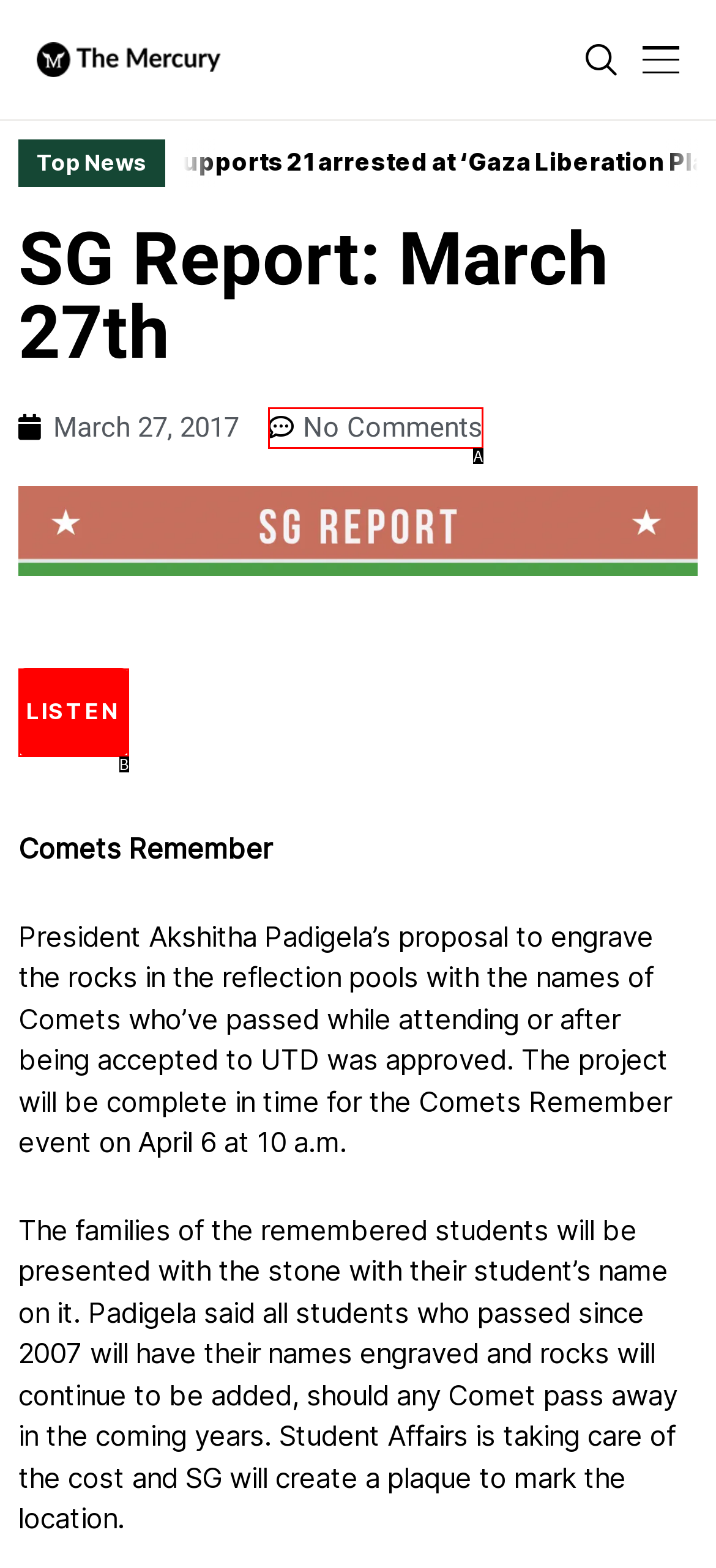What letter corresponds to the UI element described here: No Comments
Reply with the letter from the options provided.

A